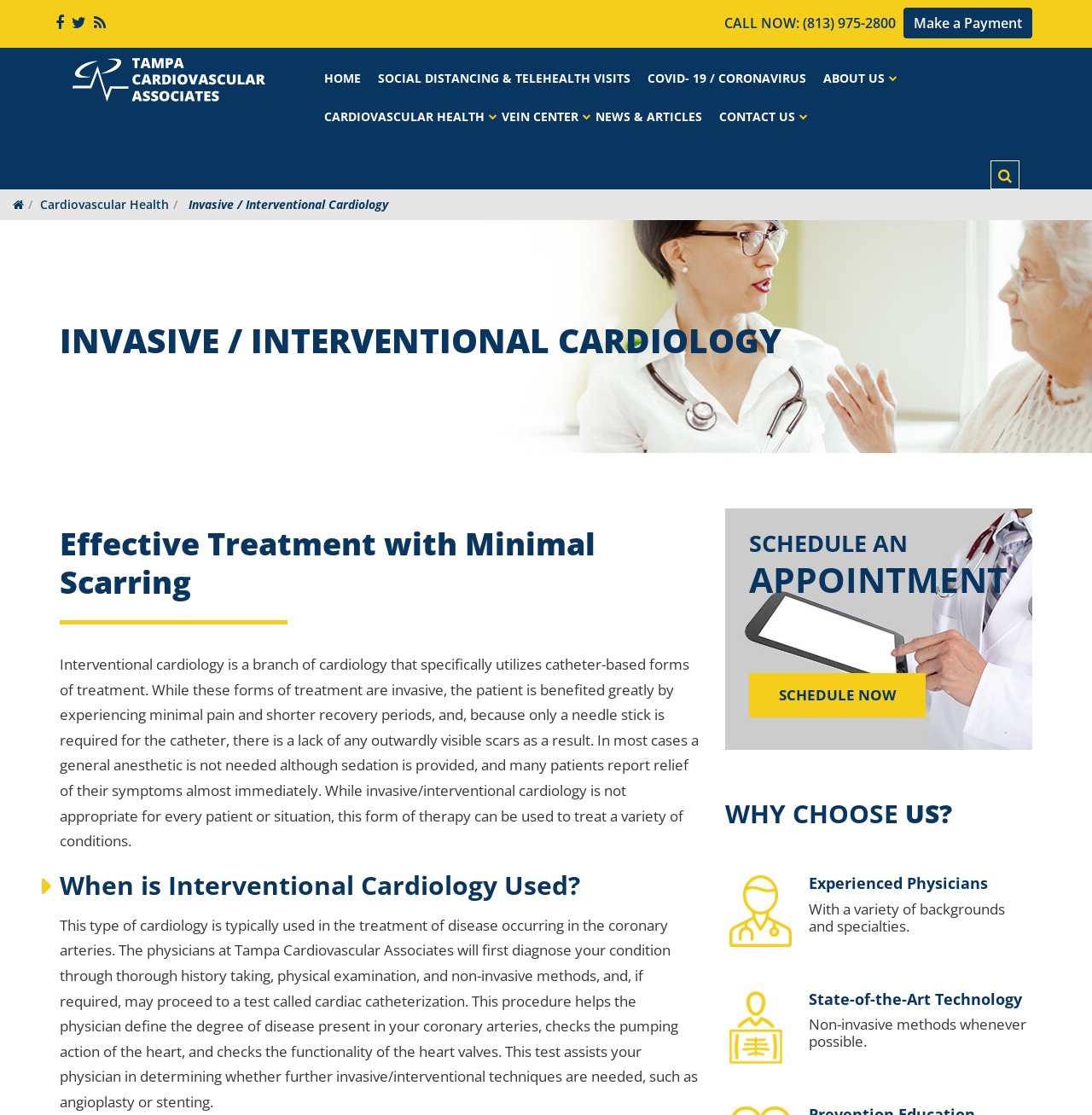Provide the bounding box coordinates for the UI element described in this sentence: "Vein Center". The coordinates should be four float values between 0 and 1, i.e., [left, top, right, bottom].

[0.452, 0.093, 0.538, 0.112]